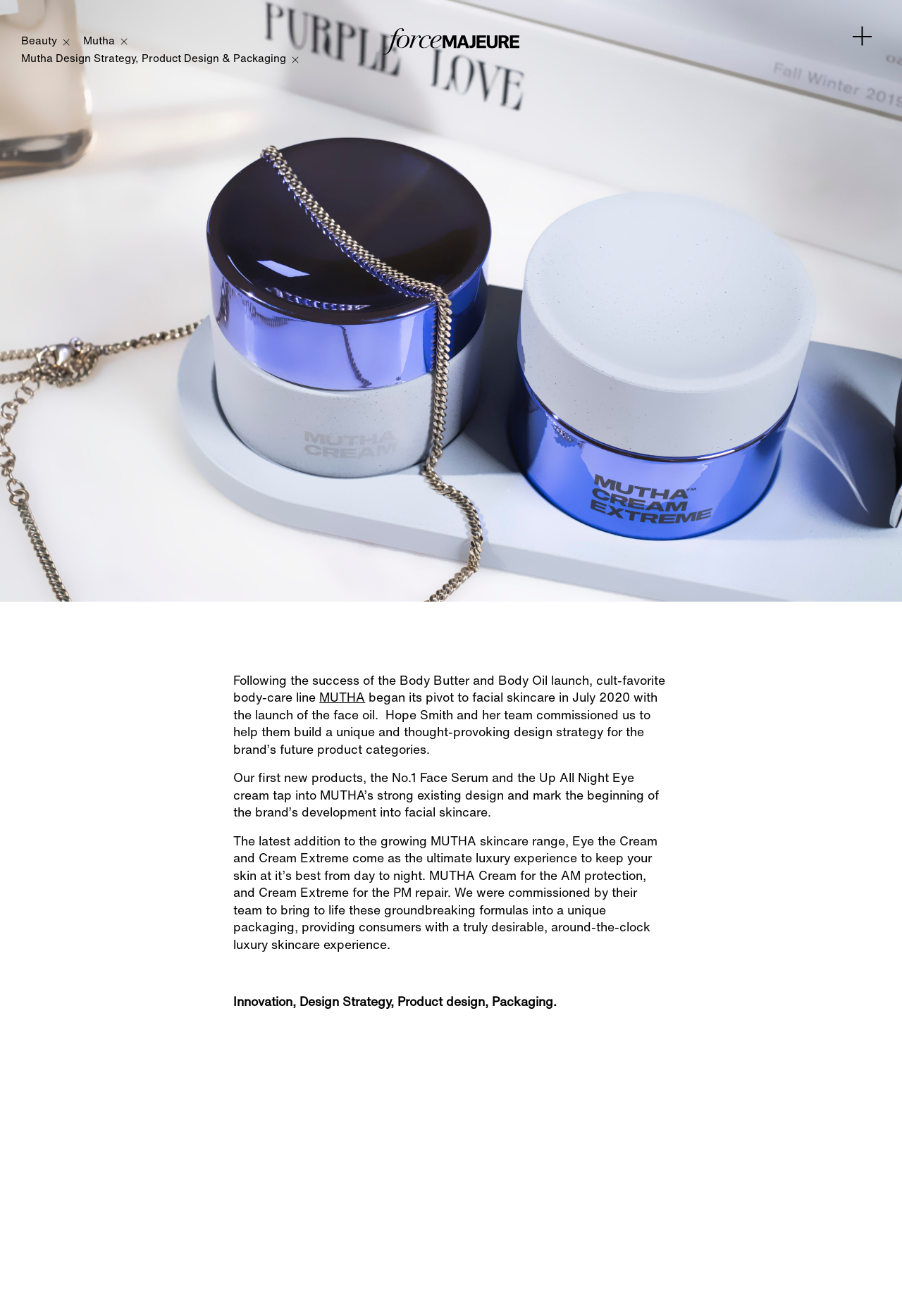Locate the UI element described as follows: "beauty x". Return the bounding box coordinates as four float numbers between 0 and 1 in the order [left, top, right, bottom].

[0.023, 0.025, 0.08, 0.036]